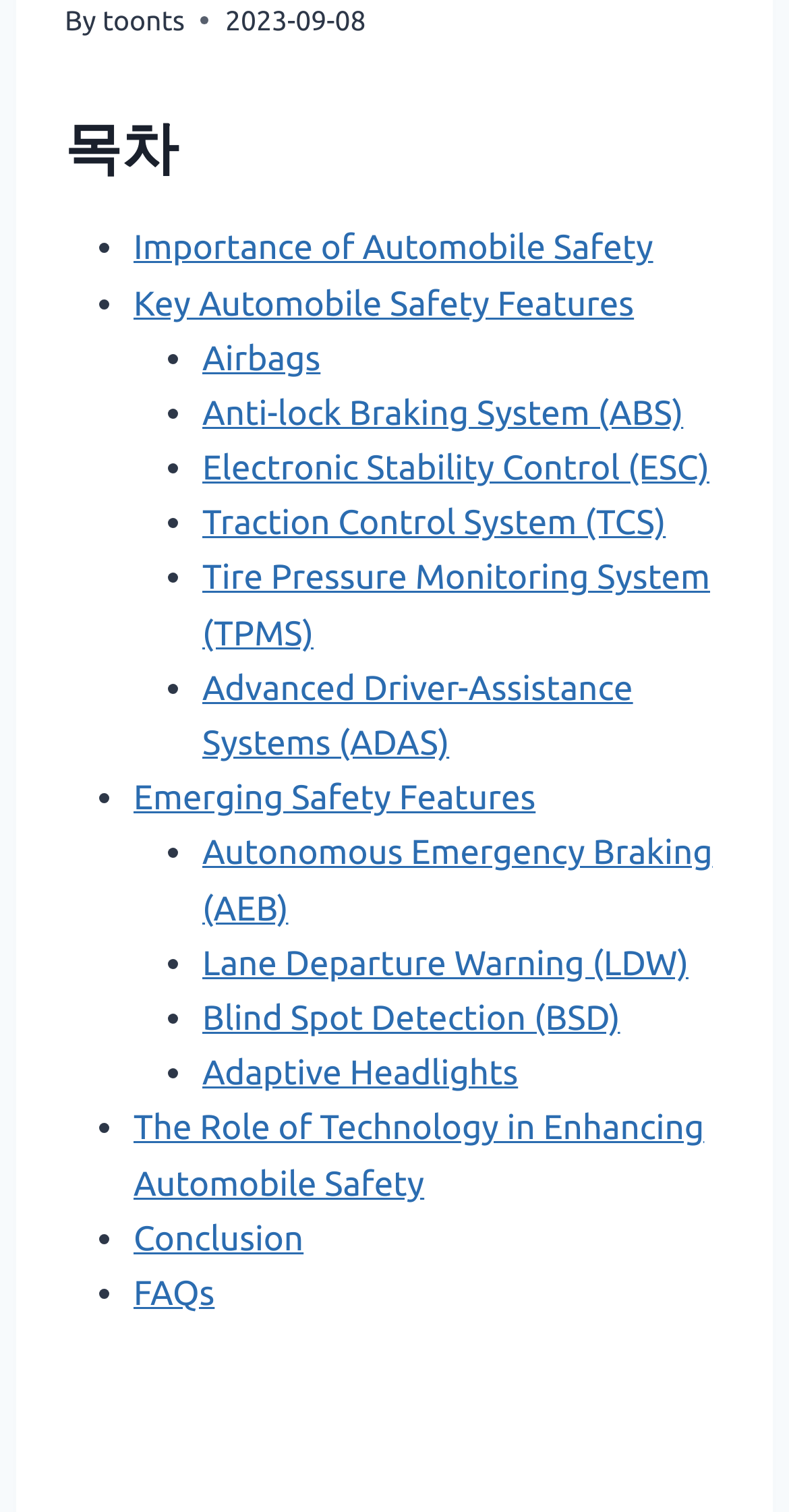What is the first automobile safety feature listed?
Give a one-word or short-phrase answer derived from the screenshot.

Airbags